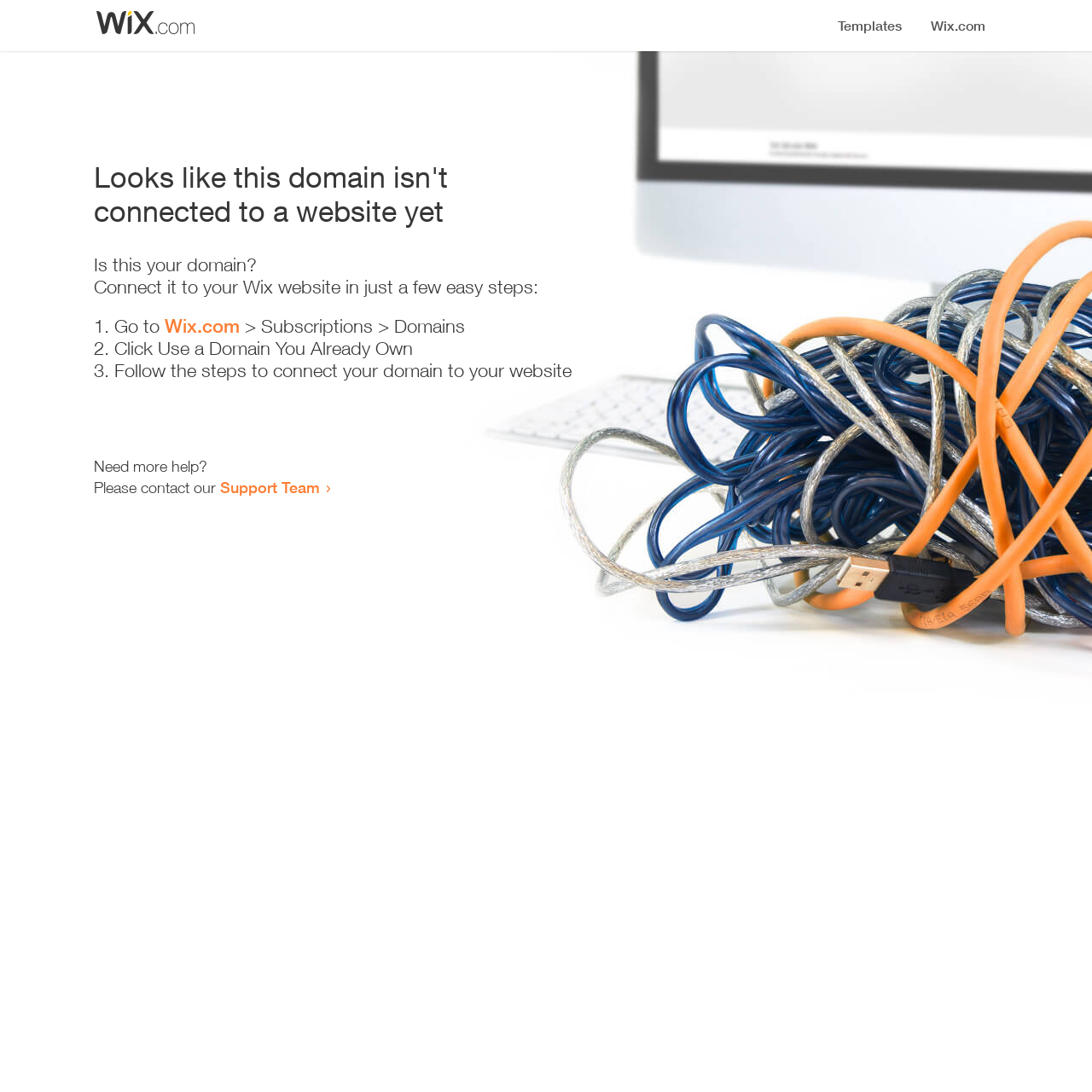Is this webpage related to Wix?
Please give a detailed answer to the question using the information shown in the image.

The webpage provides links to 'Wix.com' and mentions 'Wix website' in the instructions, indicating that the webpage is related to Wix.